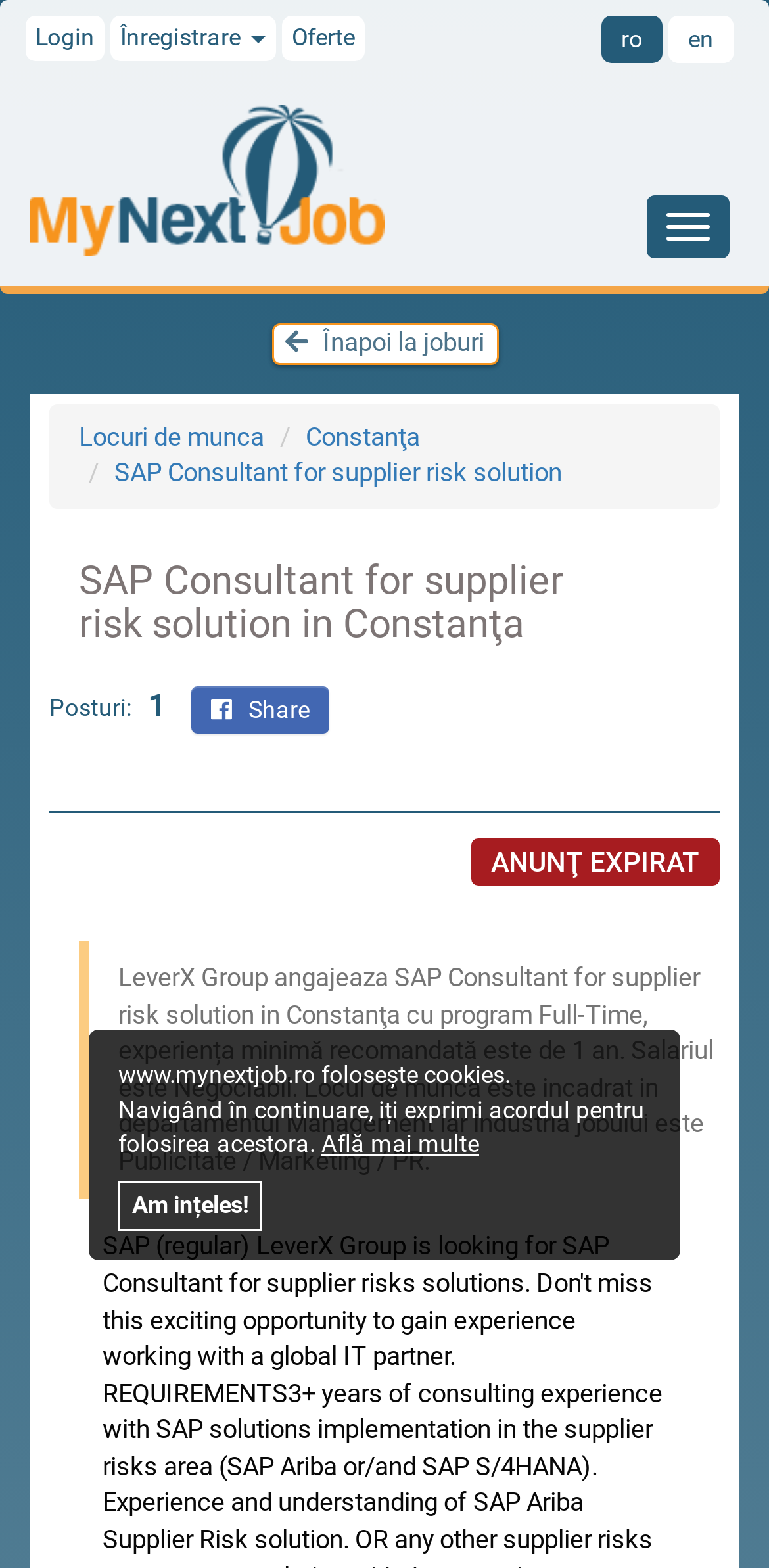Locate the bounding box coordinates of the element that should be clicked to fulfill the instruction: "View job offers".

[0.379, 0.015, 0.462, 0.033]